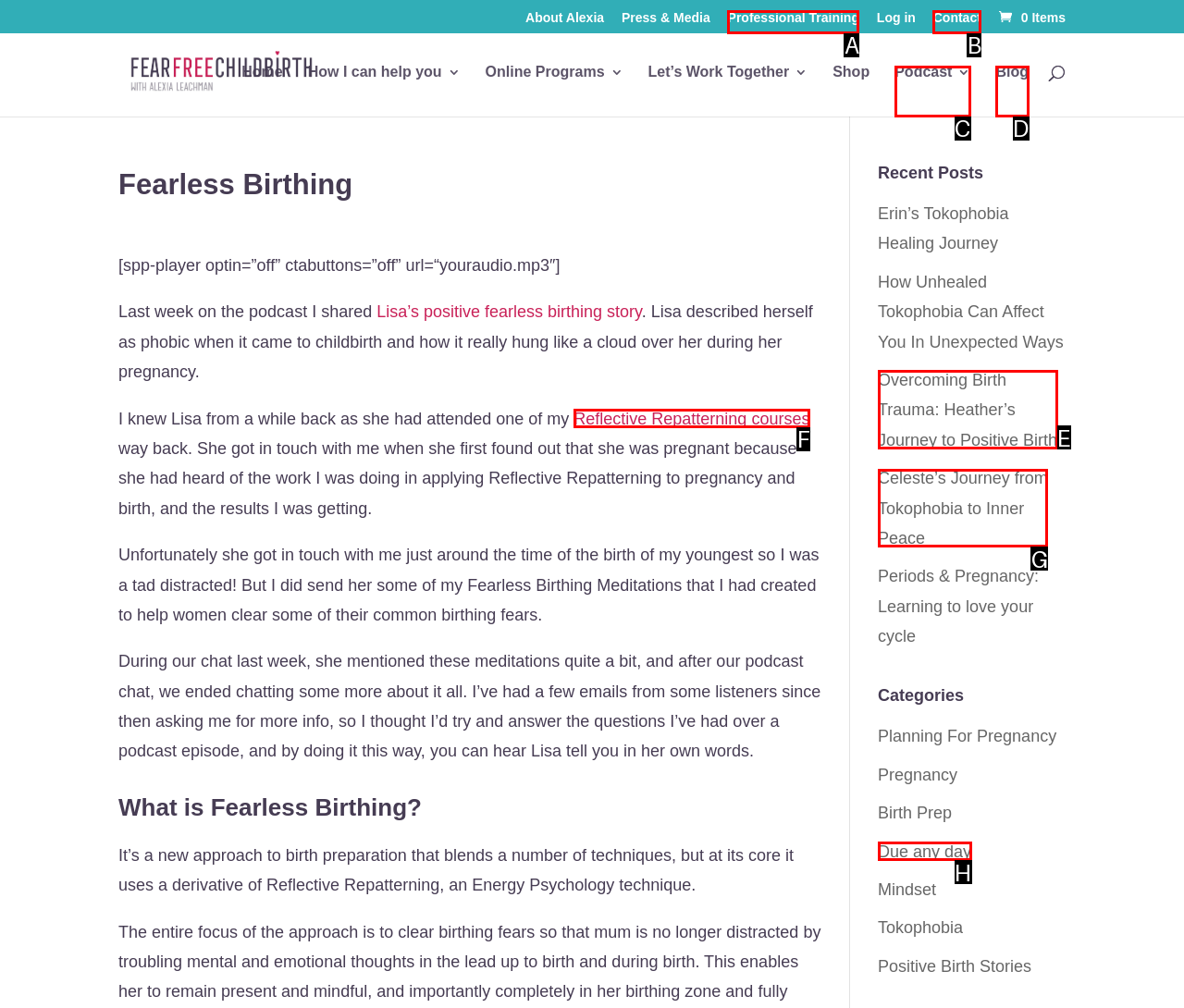Determine the right option to click to perform this task: Learn more about Reflective Repatterning courses
Answer with the correct letter from the given choices directly.

F